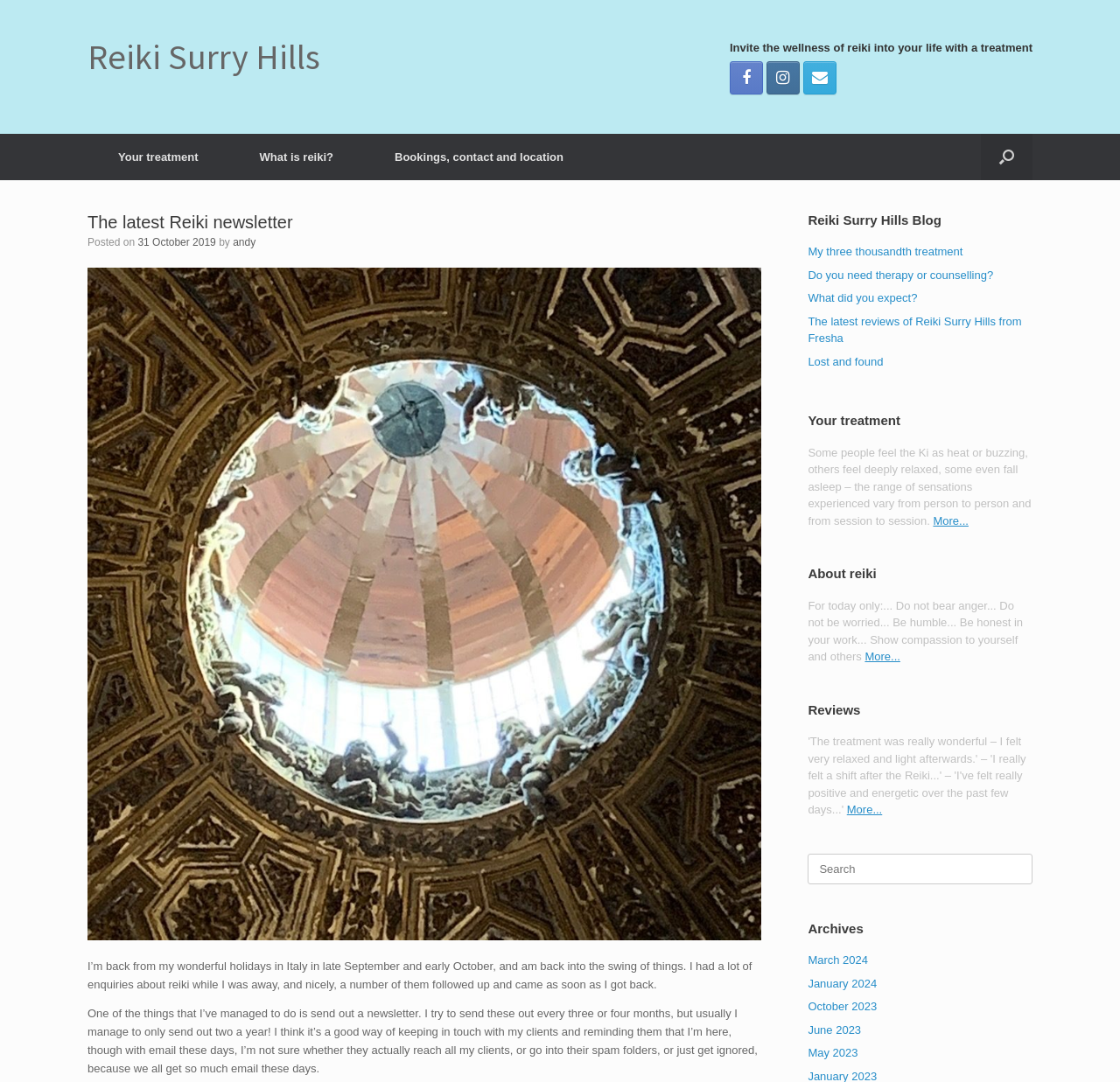Identify the bounding box of the HTML element described as: "parent_node: Search for: name="s" placeholder="Search"".

[0.721, 0.789, 0.922, 0.817]